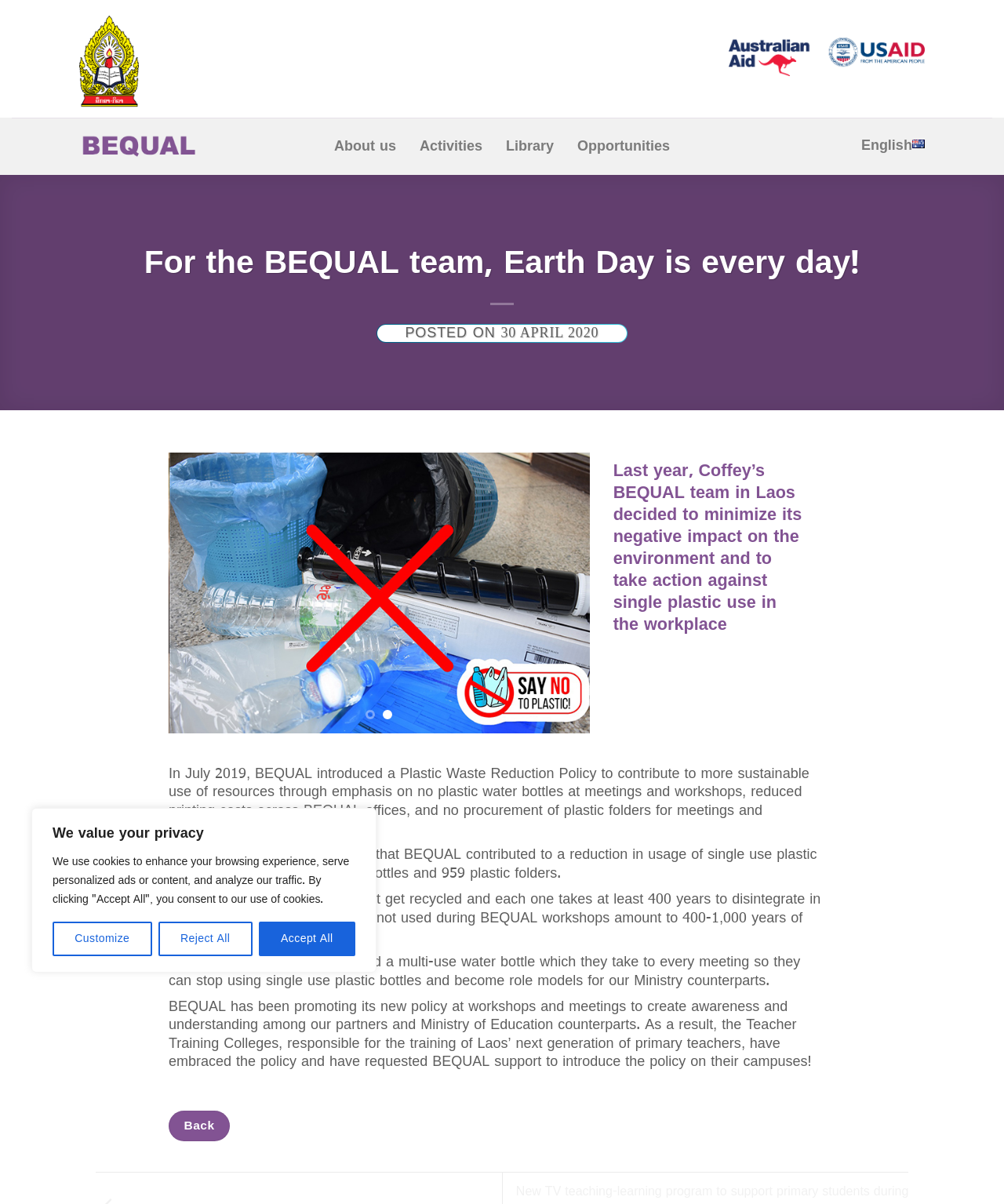Determine the bounding box coordinates of the clickable element to achieve the following action: 'Click the 'Activities' link'. Provide the coordinates as four float values between 0 and 1, formatted as [left, top, right, bottom].

[0.412, 0.11, 0.487, 0.133]